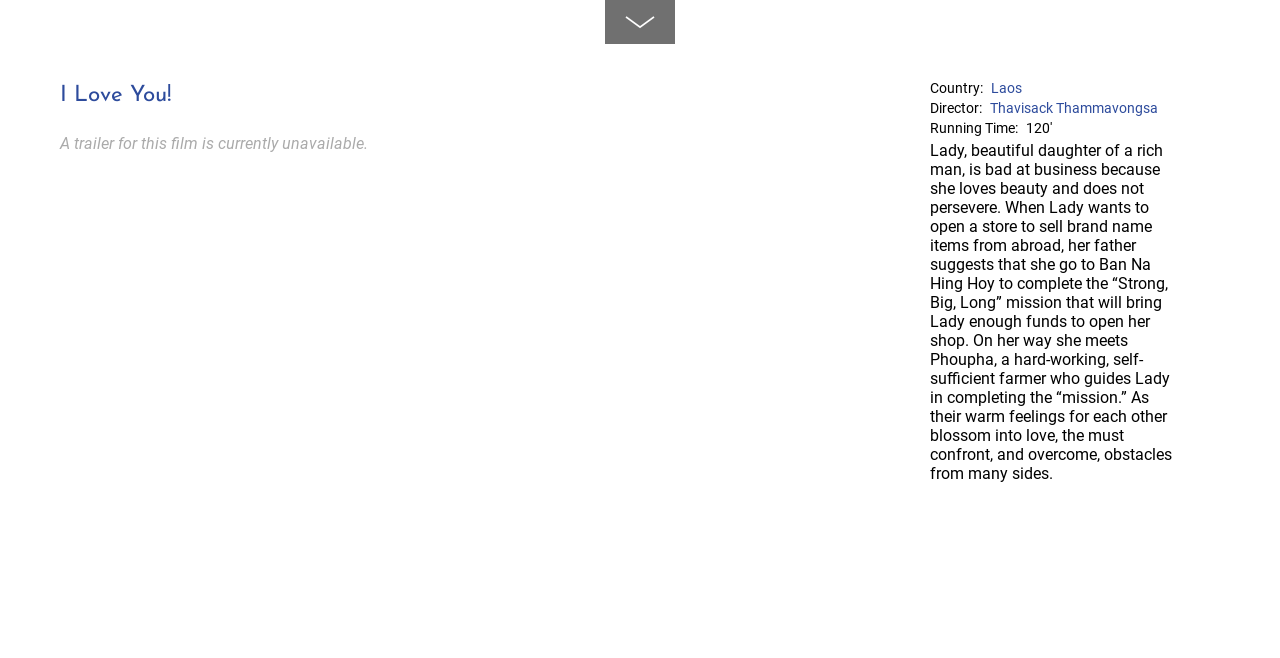Please provide a comprehensive response to the question below by analyzing the image: 
Who is the director of the film?

I found the answer by looking at the 'Director:' label and its corresponding link 'Thavisack Thammavongsa'.